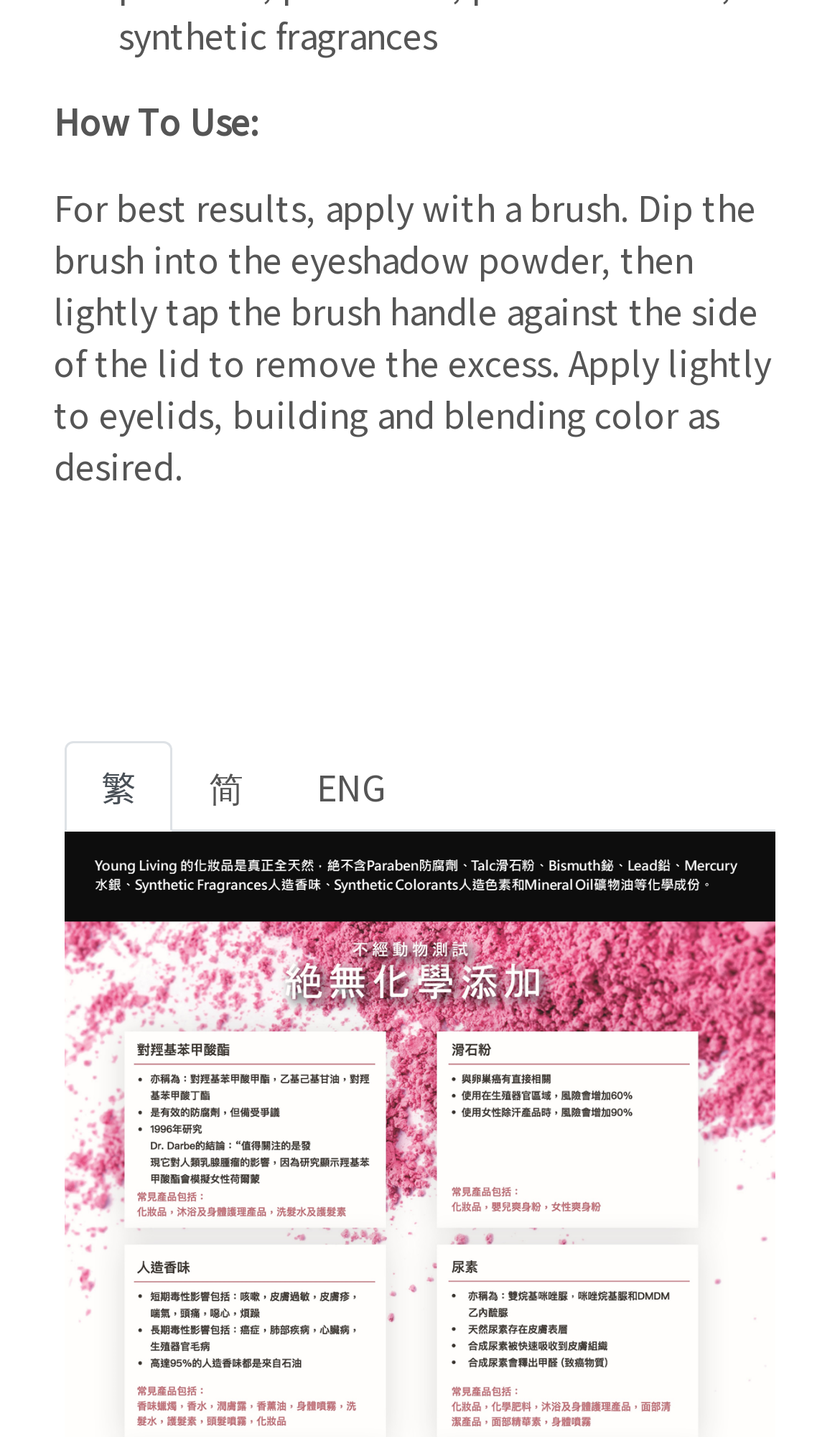Find the bounding box coordinates for the UI element that matches this description: "here".

None